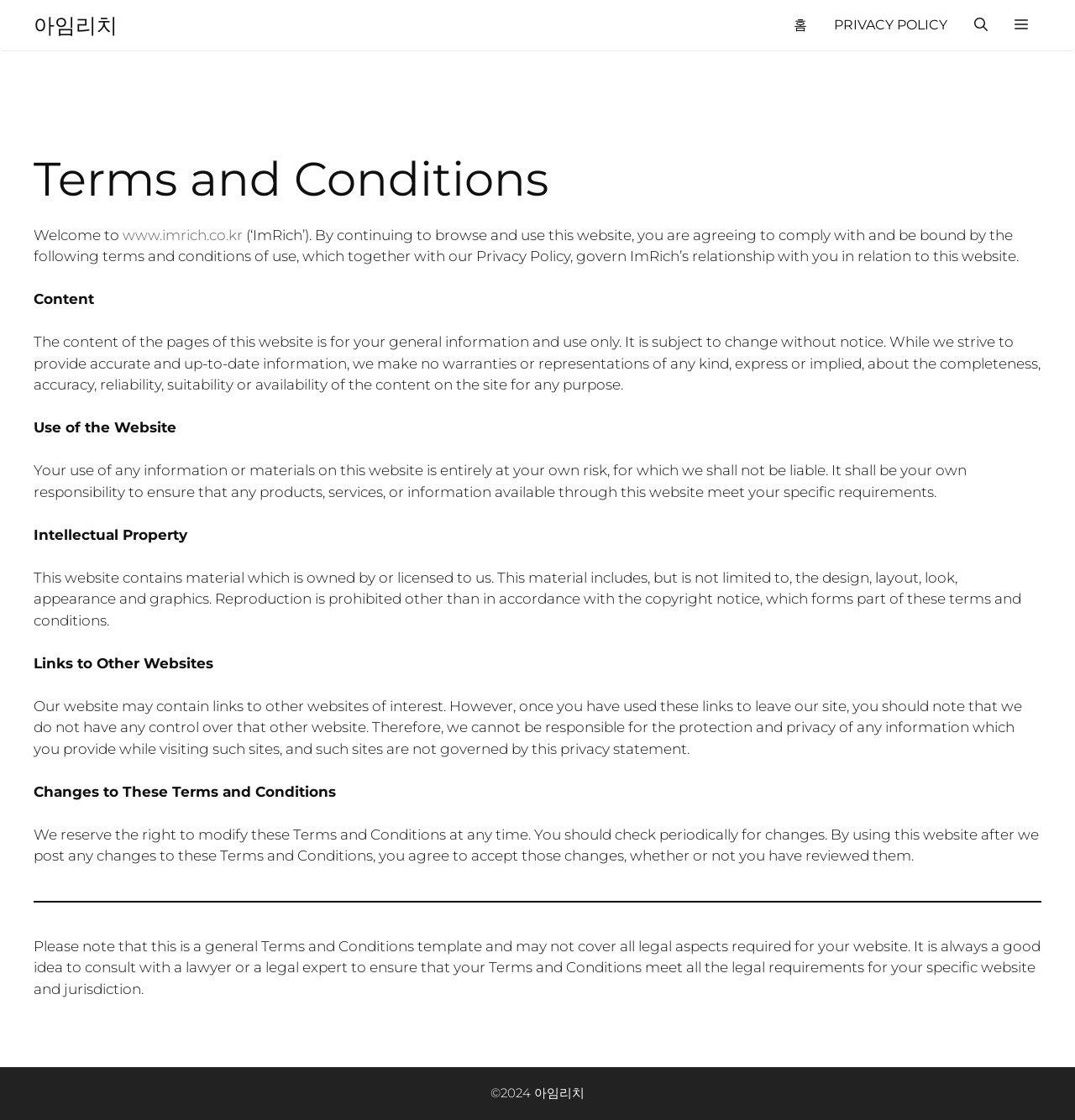Generate a comprehensive description of the webpage.

The webpage is a terms and conditions page for the website "ImRich" (www.imrich.co.kr). At the top, there is a navigation bar with five links: "아임리치" (ImRich), "홈" (Home), "PRIVACY POLICY", "Open Search Bar", and "Open Off-Canvas Panel". 

Below the navigation bar, the main content area is divided into several sections. The first section has a header "Terms and Conditions" followed by a brief introduction to the website and its terms of use. 

The subsequent sections are organized into paragraphs, each with a heading, discussing various topics such as the content of the website, use of the website, intellectual property, links to other websites, and changes to these terms and conditions. 

At the bottom of the page, there is a horizontal separator line, followed by a disclaimer note stating that this is a general terms and conditions template and may not cover all legal aspects required for the website. 

Finally, at the very bottom of the page, there is a copyright notice "©2024 아임리치" (Copyright 2024 ImRich).